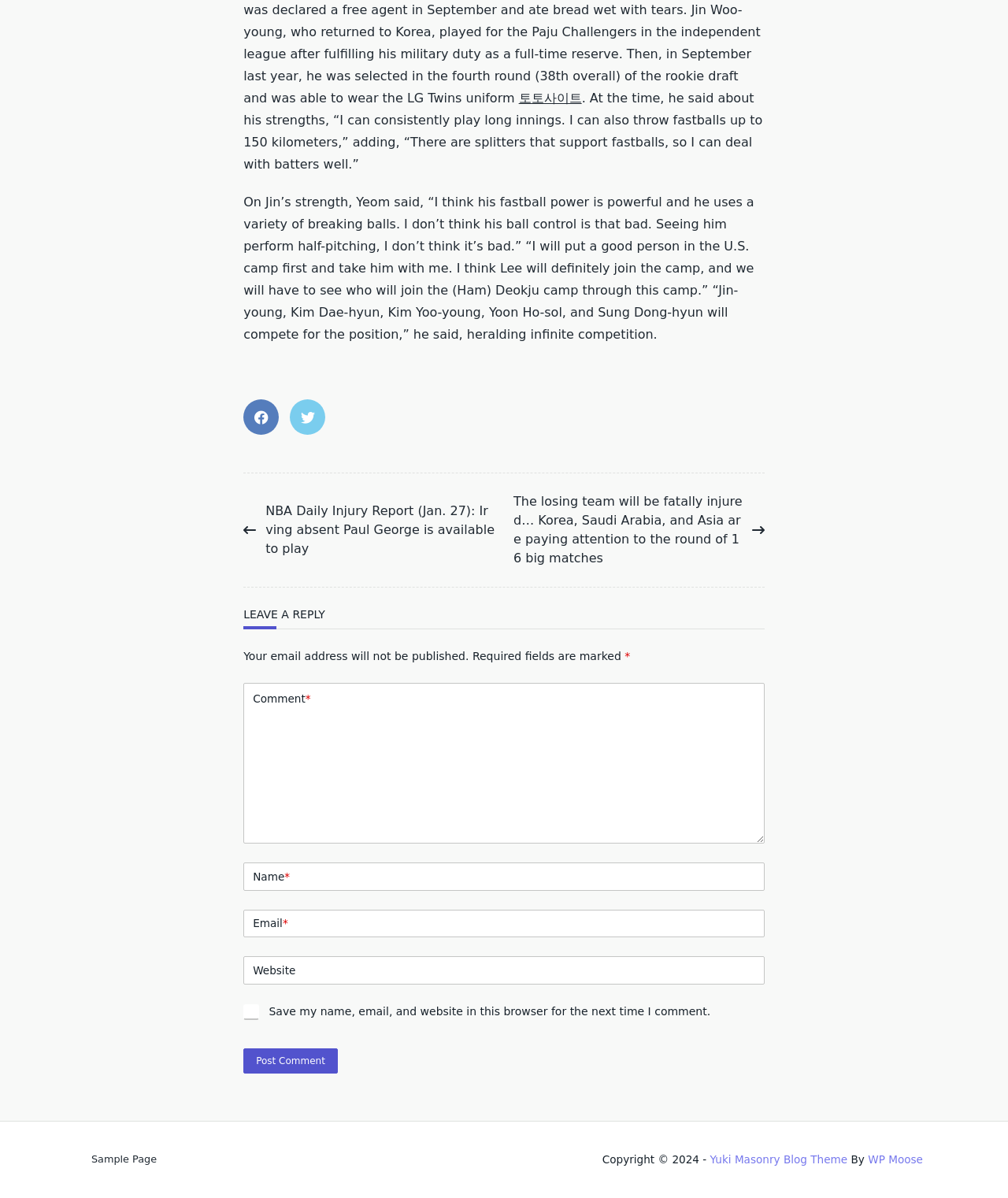Determine the bounding box coordinates of the target area to click to execute the following instruction: "Click on the 'NBA Daily Injury Report (Jan. 27): Irving absent Paul George is available to play' link."

[0.242, 0.419, 0.5, 0.466]